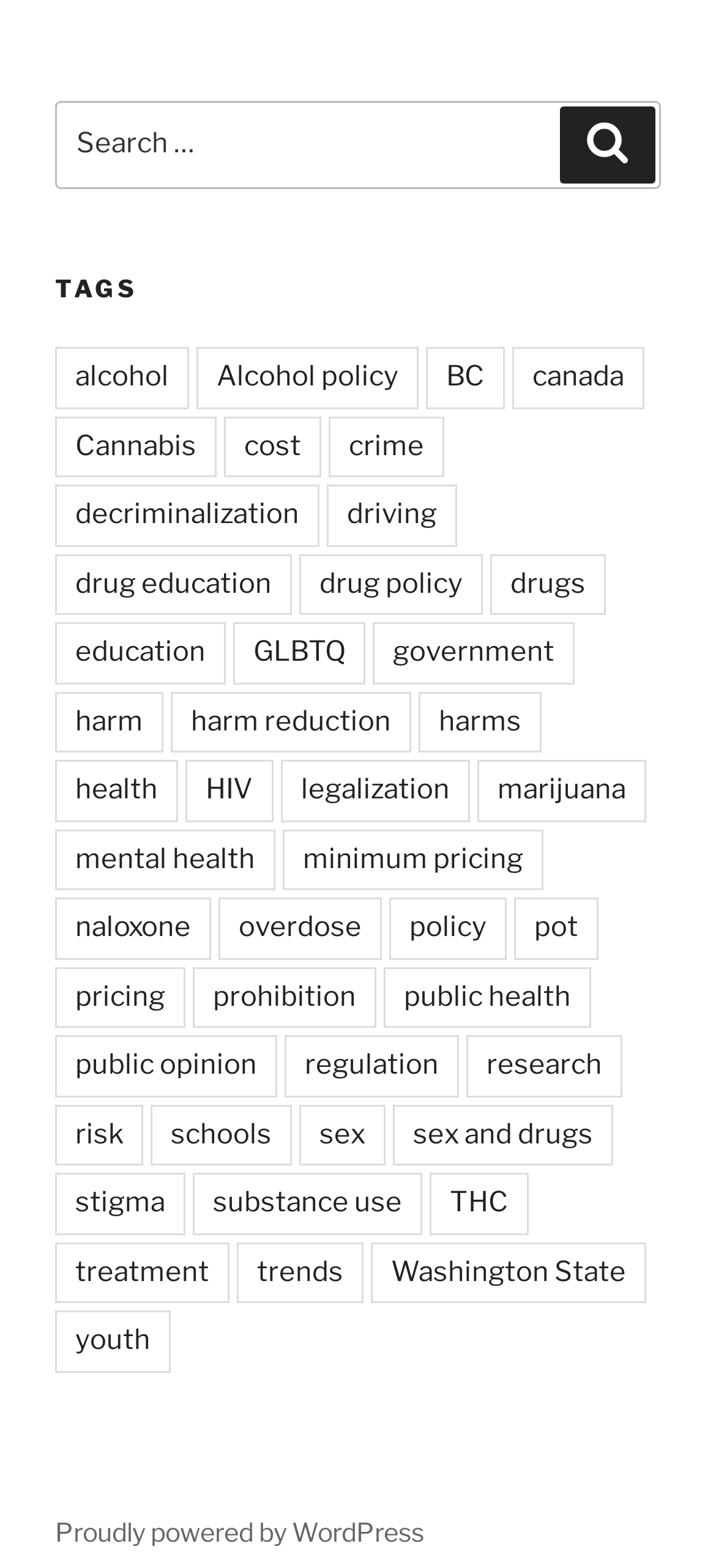Please identify the bounding box coordinates of the element that needs to be clicked to perform the following instruction: "Access the 'Erlang Calculator' tool".

None